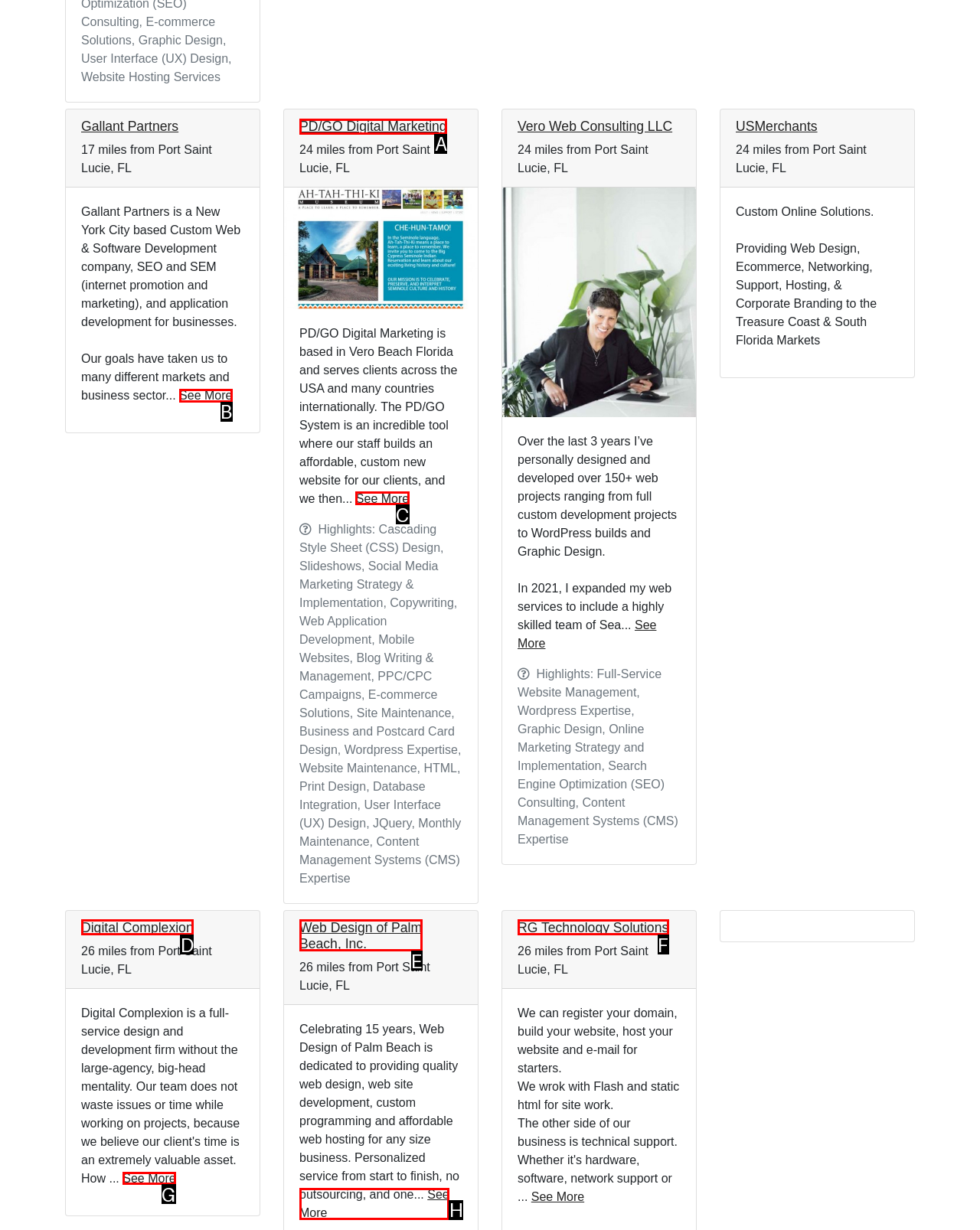To complete the instruction: See More about Digital Complexion, which HTML element should be clicked?
Respond with the option's letter from the provided choices.

G